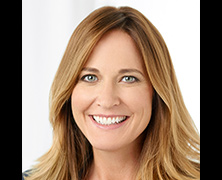Analyze the image and provide a detailed caption.

This image features Stephanie Dismore, the Vice President and General Manager of Americas Channels at HP Inc. Her welcoming smile and professional demeanor reflect her leadership role and commitment to empowering women in the workplace. Recognized as a 2018 Award Winner for the Women Worth Watching® initiative, Dismore has become an influential figure in the technology industry, where she advocates for authenticity and passion in business. Her philosophy encourages women to embrace their unique perspectives, aiming to inspire the next generation of female leaders.